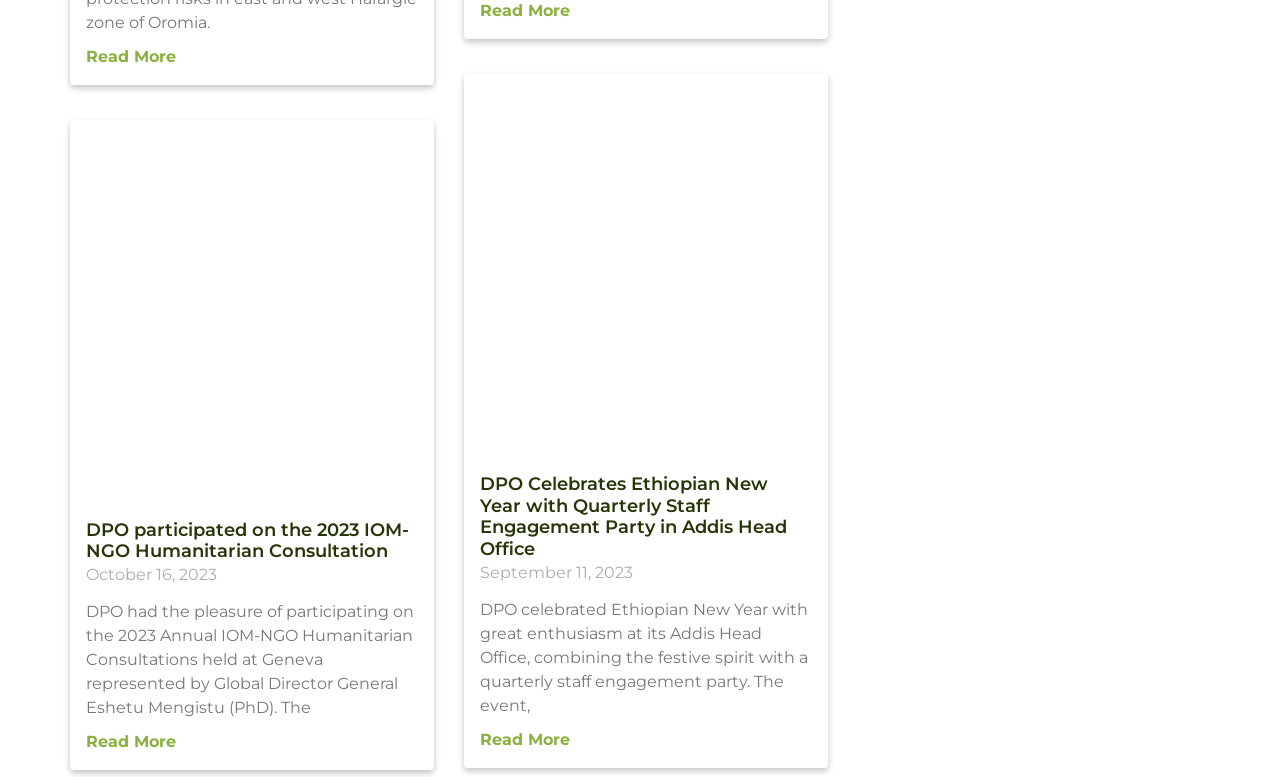Respond to the question below with a single word or phrase: When was the second article published?

September 11, 2023